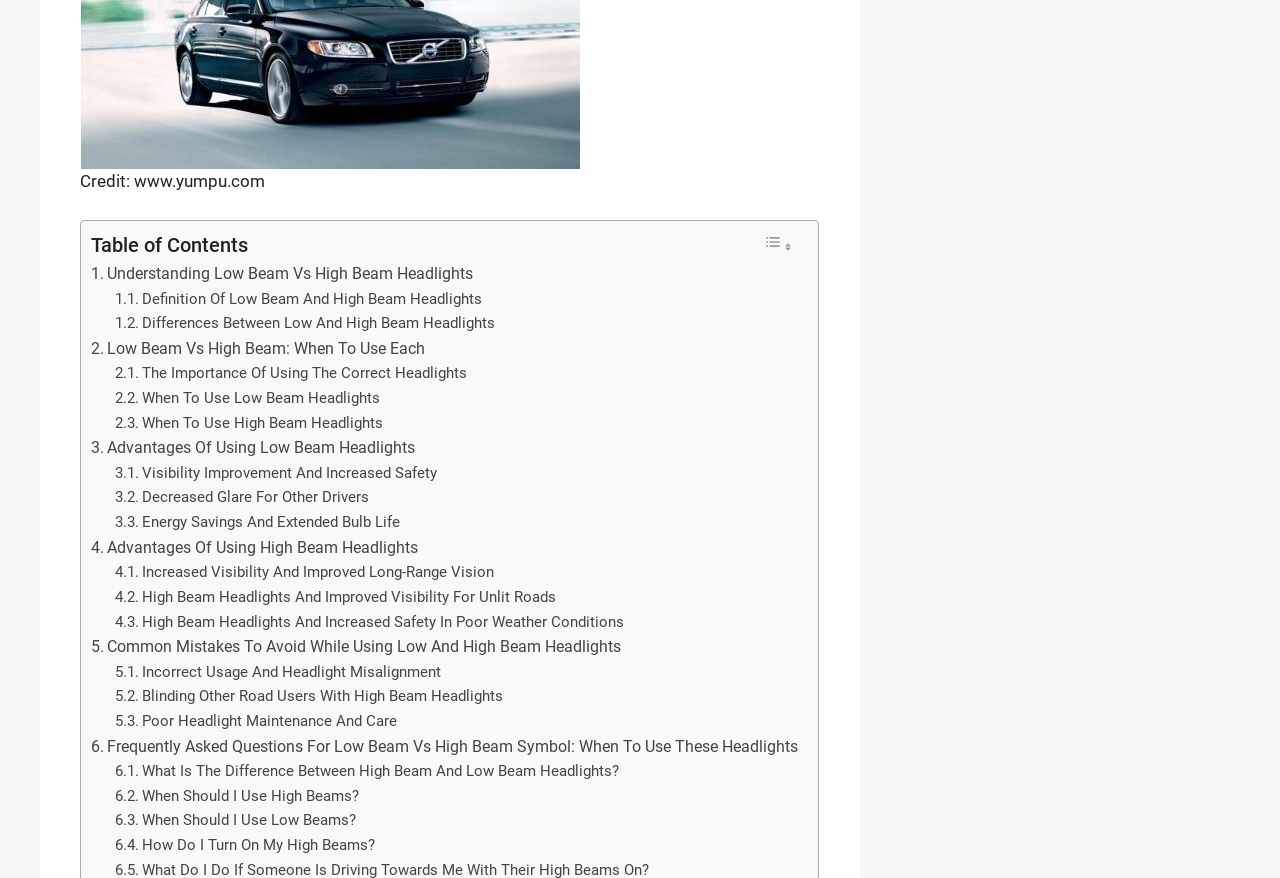What is the last topic discussed in the table of contents?
Please provide a detailed and thorough answer to the question.

The last topic discussed in the table of contents is 'Frequently Asked Questions For Low Beam Vs High Beam Symbol: When To Use These Headlights', which is the 17th link in the table of contents.